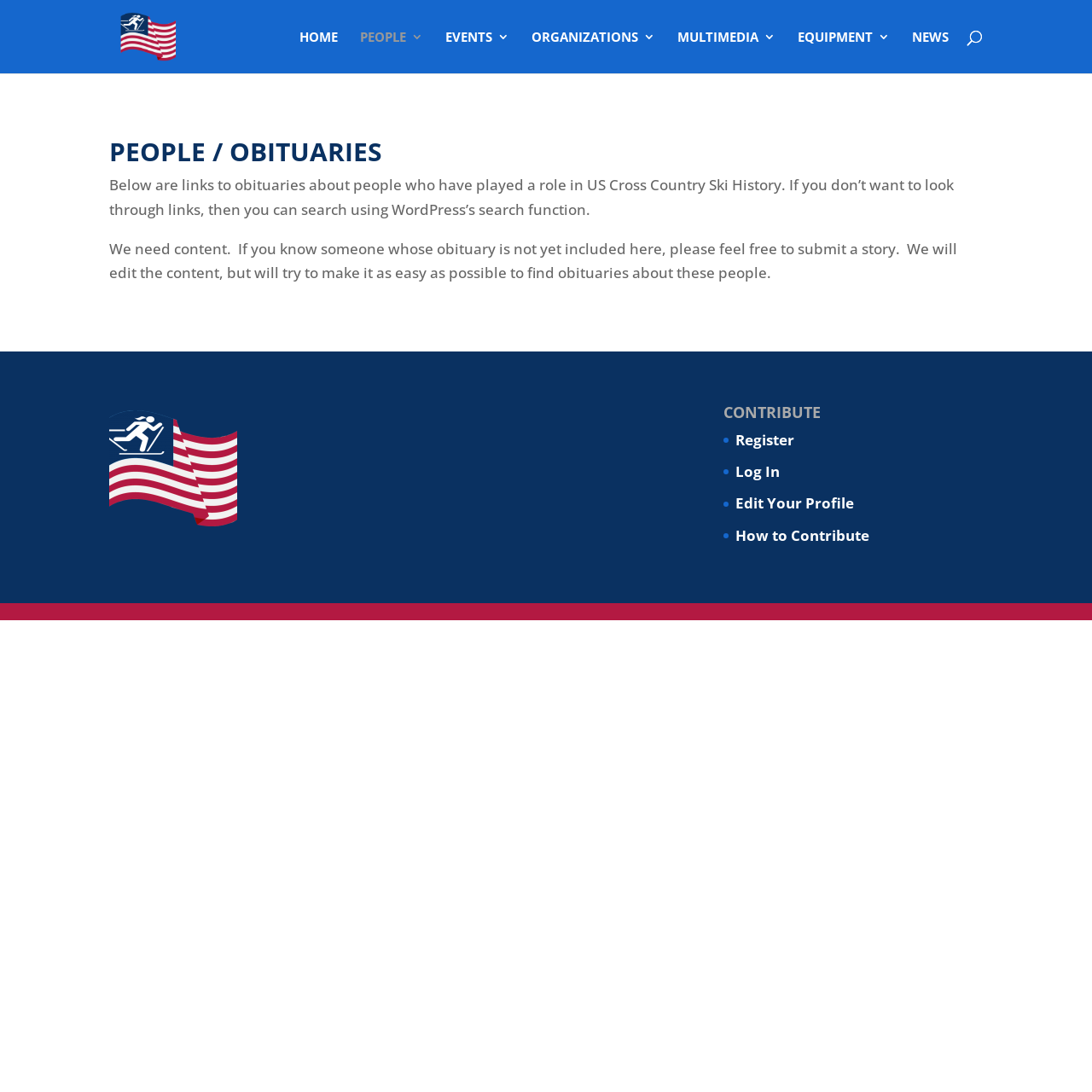Reply to the question with a brief word or phrase: What is the purpose of the 'CONTRIBUTE' section?

To contribute content